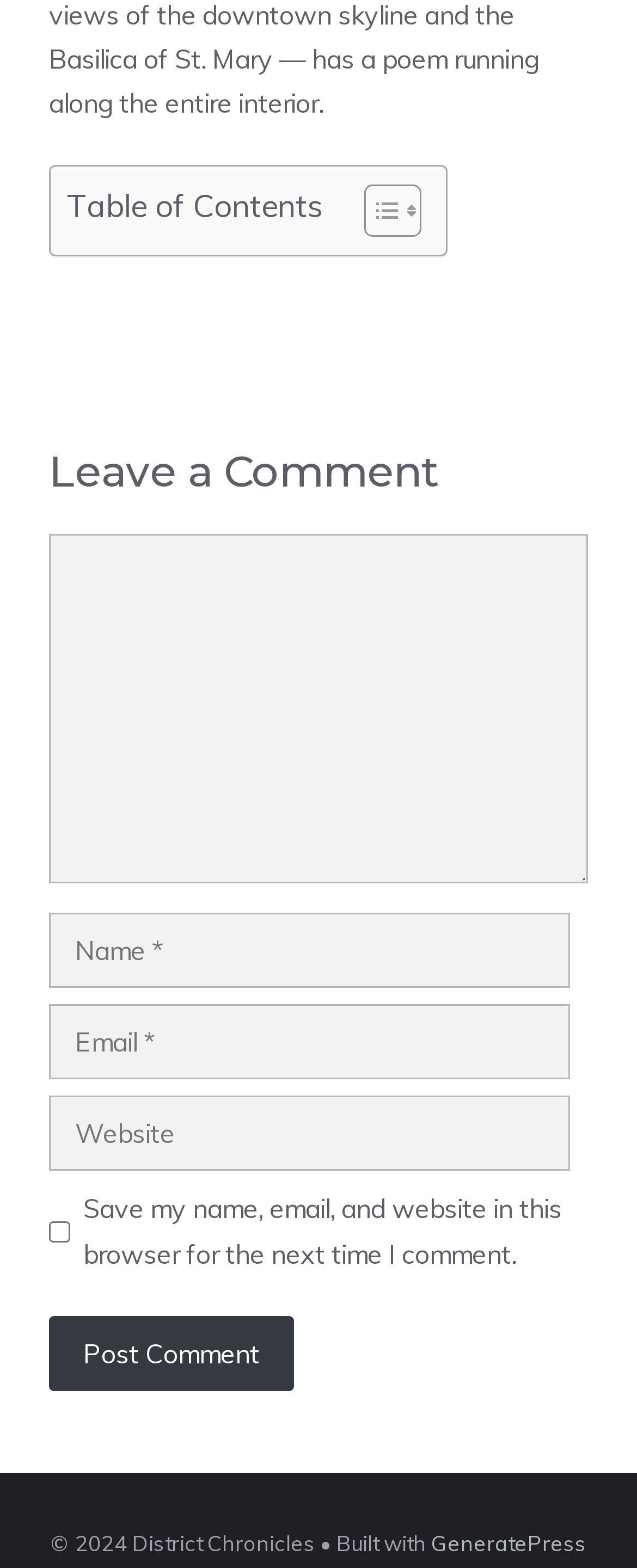Using the provided element description: "parent_node: Comment name="email" placeholder="Email *"", determine the bounding box coordinates of the corresponding UI element in the screenshot.

[0.077, 0.641, 0.895, 0.689]